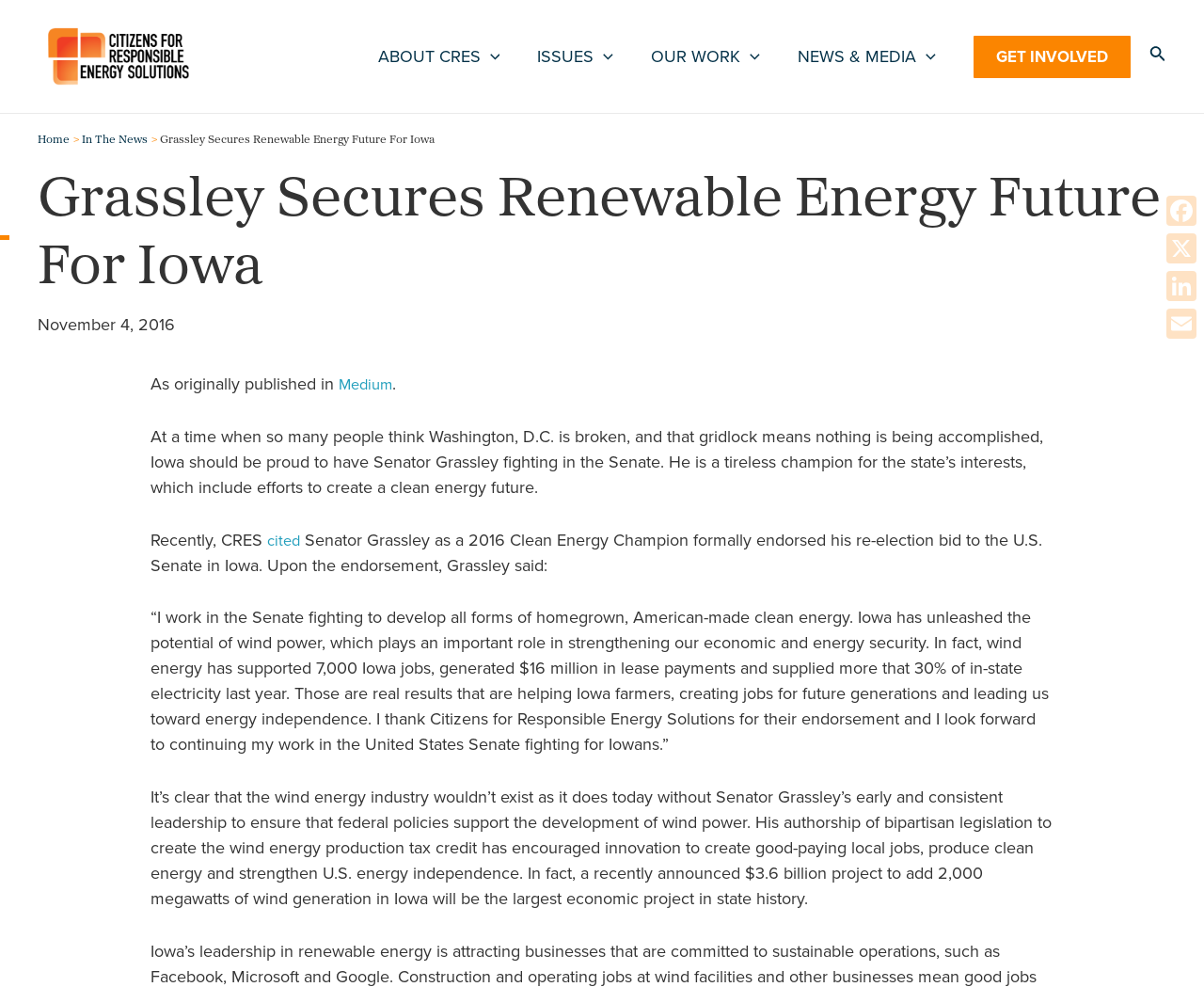Respond to the question below with a single word or phrase:
What is the topic of the article?

Renewable Energy